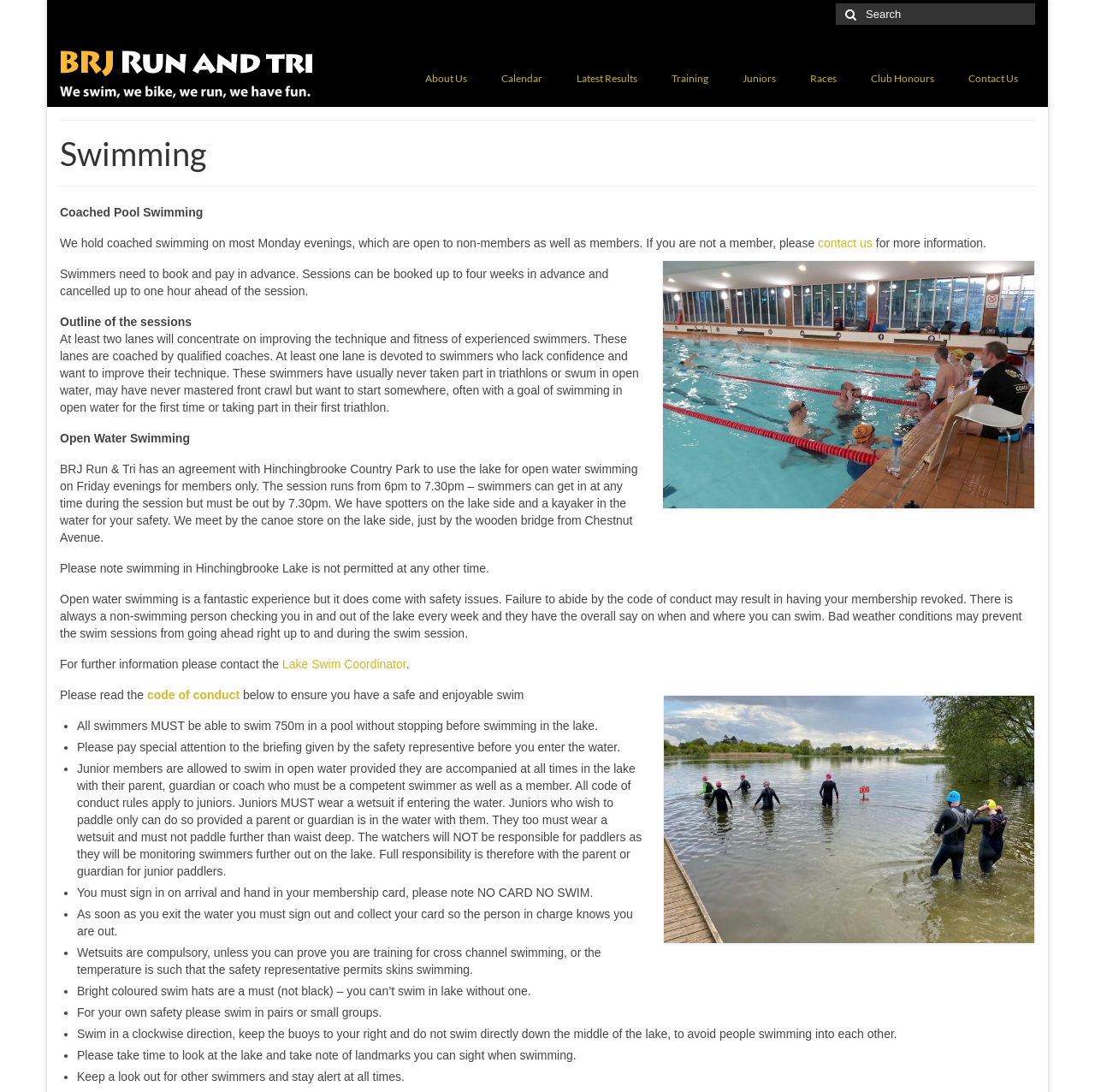What is the purpose of the coached pool swimming?
Kindly offer a comprehensive and detailed response to the question.

According to the webpage, the coached pool swimming is for improving the technique and fitness of experienced swimmers, and also for swimmers who lack confidence and want to improve their technique.